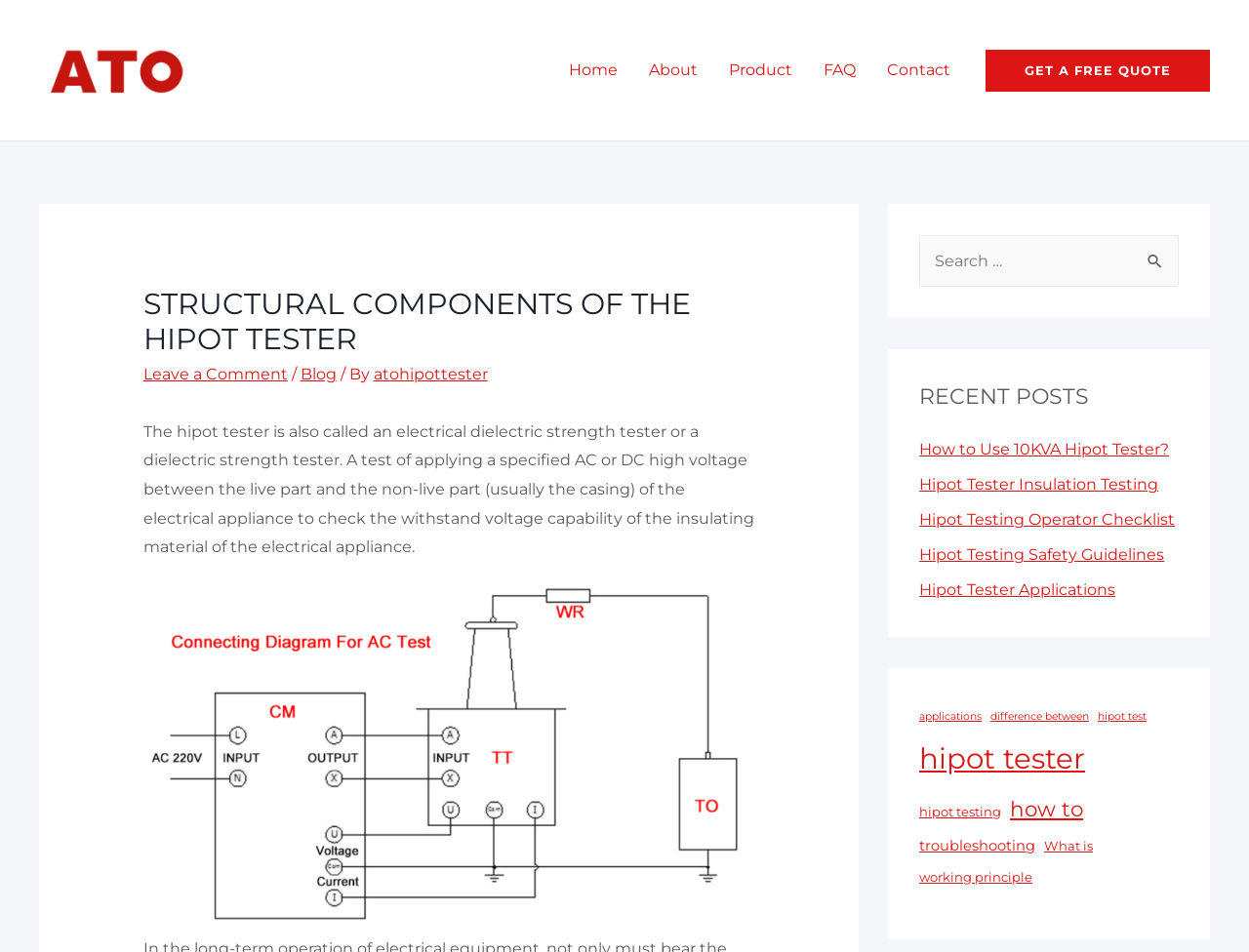Locate the bounding box coordinates of the element that should be clicked to execute the following instruction: "Read the 'STRUCTURAL COMPONENTS OF THE HIPOT TESTER' article".

[0.115, 0.302, 0.604, 0.375]